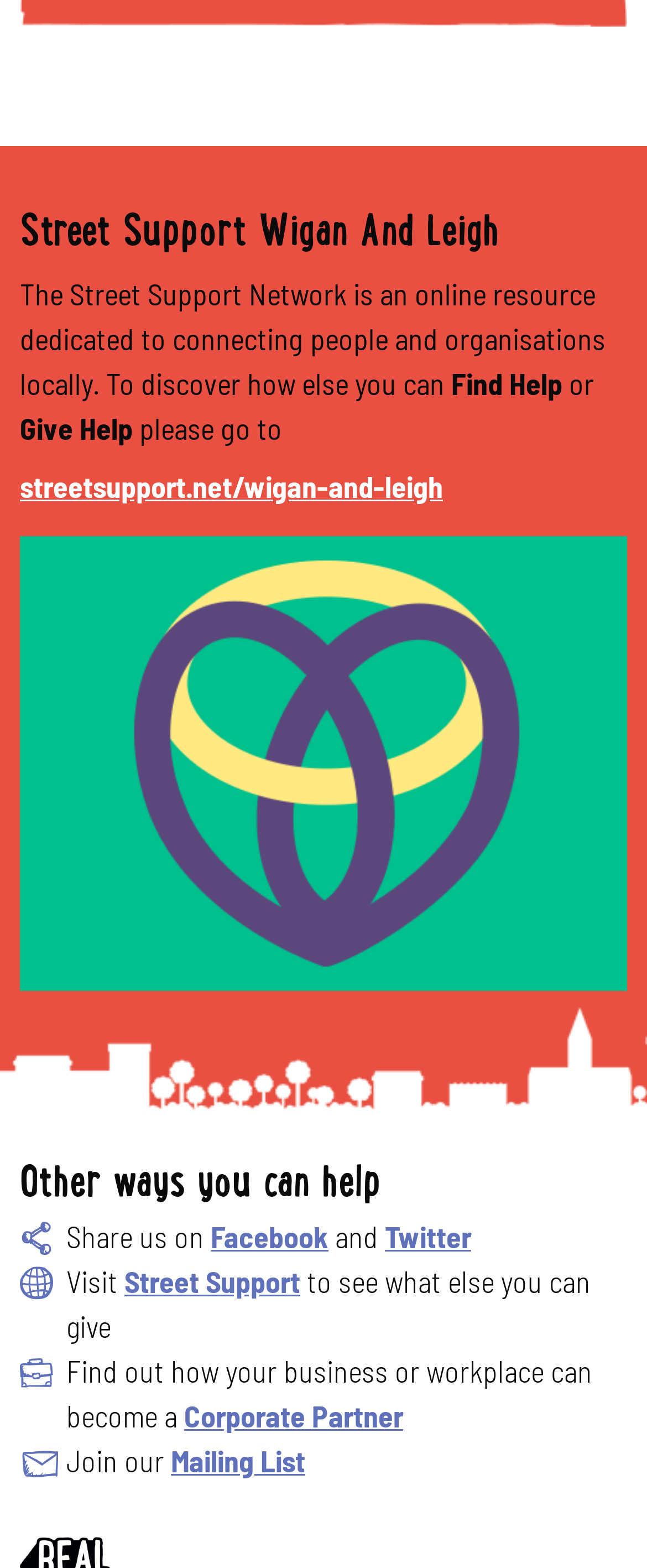Based on the image, please elaborate on the answer to the following question:
What social media platforms are mentioned?

The question asks for the social media platforms mentioned on the webpage. By examining the links and text, we can see that Facebook and Twitter are mentioned as options to share the webpage.